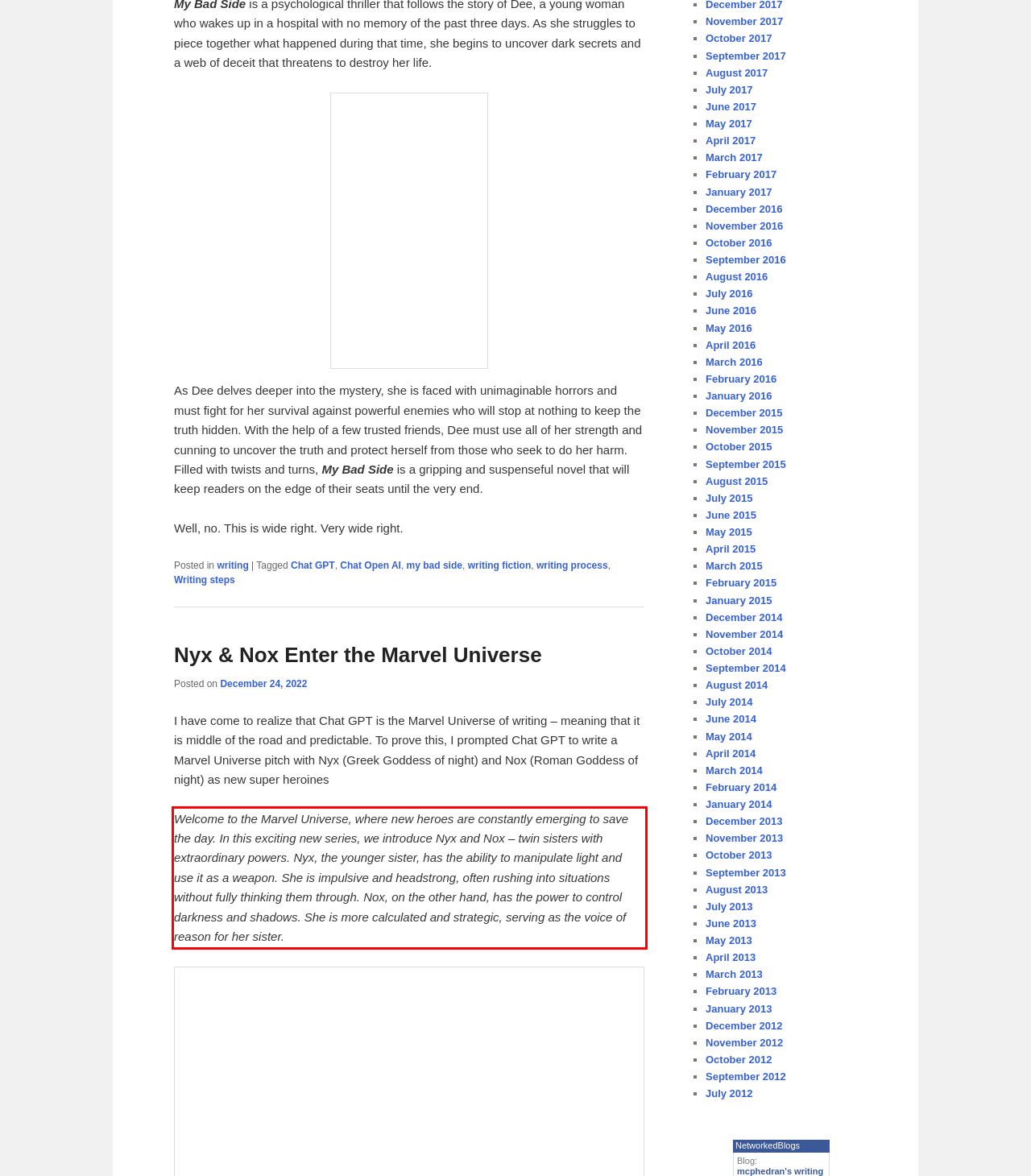There is a screenshot of a webpage with a red bounding box around a UI element. Please use OCR to extract the text within the red bounding box.

Welcome to the Marvel Universe, where new heroes are constantly emerging to save the day. In this exciting new series, we introduce Nyx and Nox – twin sisters with extraordinary powers. Nyx, the younger sister, has the ability to manipulate light and use it as a weapon. She is impulsive and headstrong, often rushing into situations without fully thinking them through. Nox, on the other hand, has the power to control darkness and shadows. She is more calculated and strategic, serving as the voice of reason for her sister.